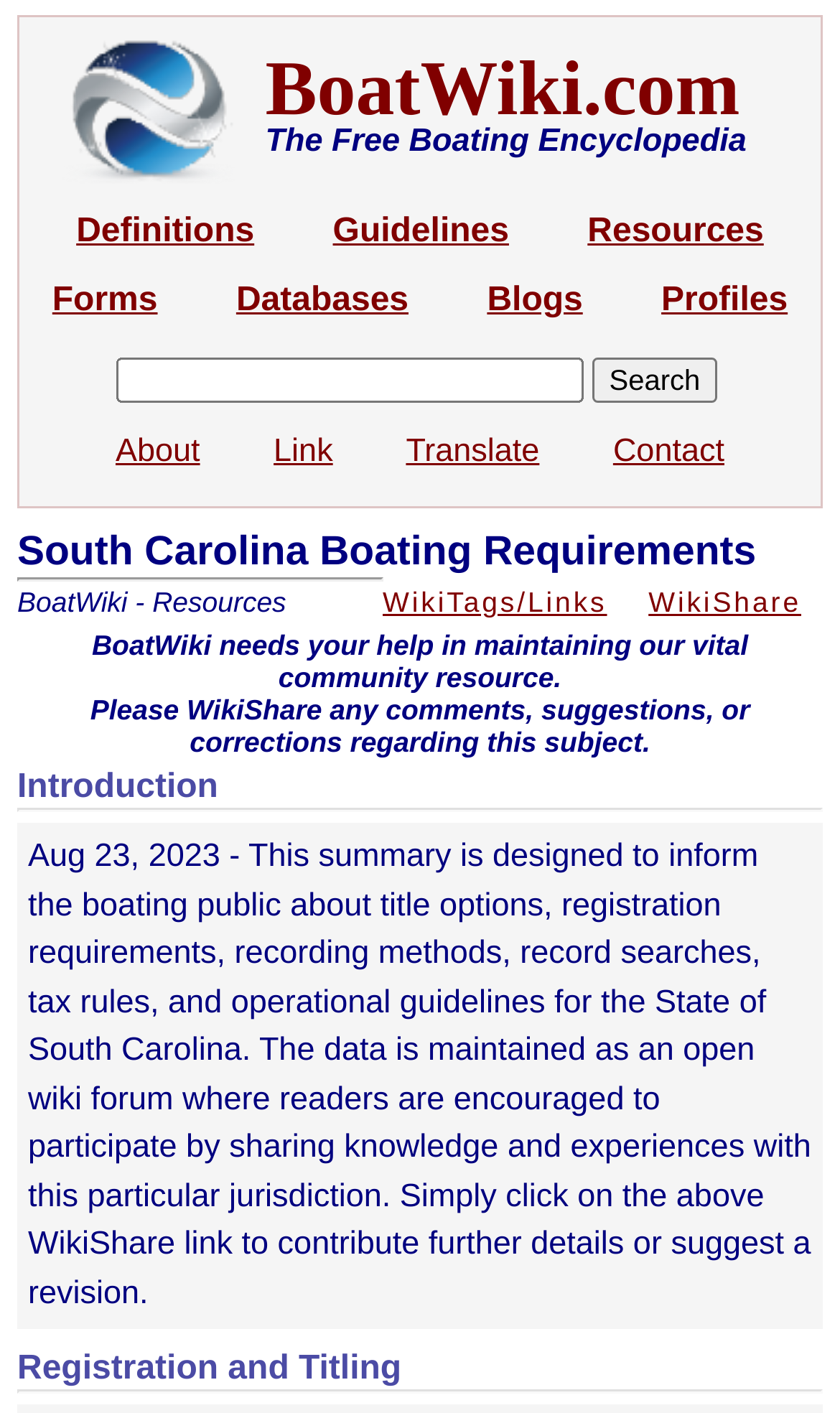Please find and generate the text of the main header of the webpage.

South Carolina Boating Requirements